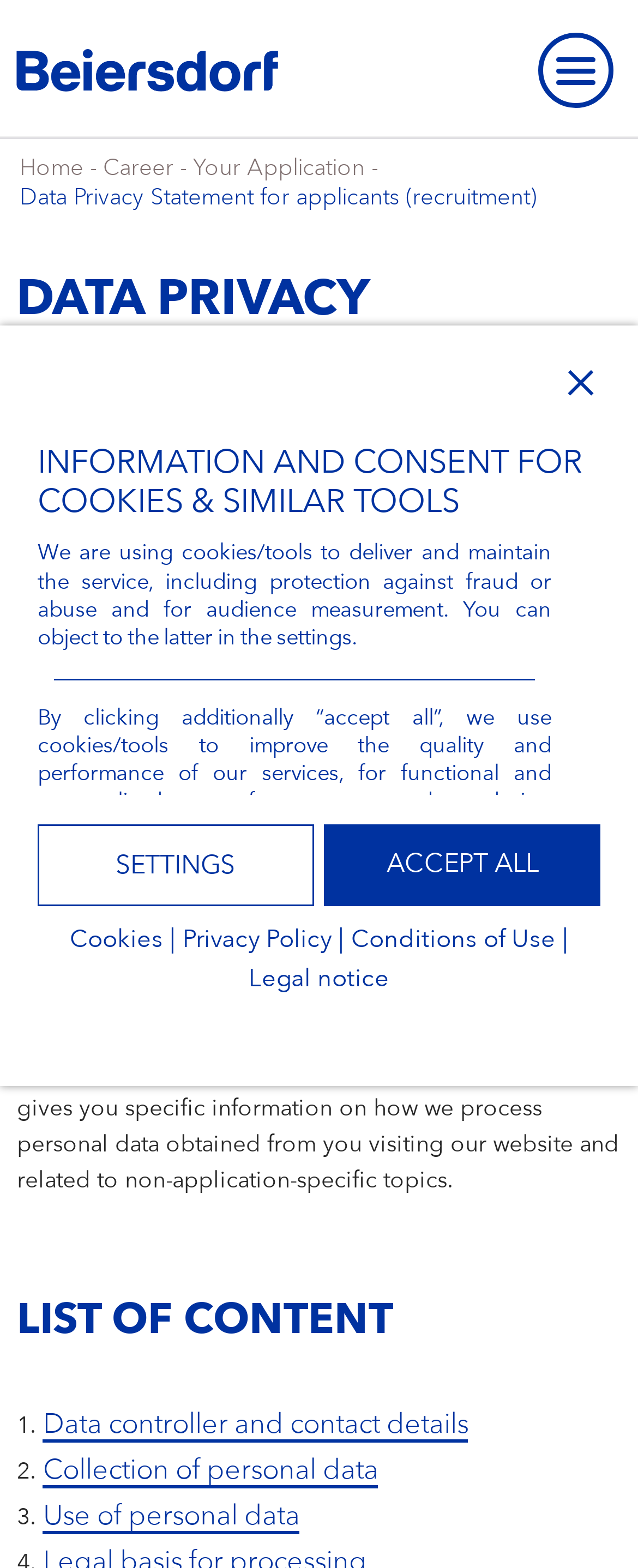Provide an in-depth caption for the webpage.

This webpage is about Beiersdorf's data privacy statement for job applicants. At the top, there is a dialog box with a title "INFORMATION AND CONSENT FOR COOKIES & SIMILAR TOOLS" that takes up most of the screen. Inside the dialog box, there is a heading with the same title, followed by a paragraph of text explaining the use of cookies and tools on the website. Below the text, there are two buttons, "SETTINGS" and "ACCEPT ALL", and several links to related pages, including "Cookies", "Privacy Policy", and "Conditions of Use".

On the left side of the page, there is a navigation menu with several sections, including "ABOUT US", "OUR HISTORY", "BEIERSDORF PRESENCE WORLDWIDE", "BRANDS", "RESEARCH", "SUSTAINABILITY", and "CAREER". Each section has multiple links to sub-pages.

At the top right corner of the page, there is a search box and a button with a magnifying glass icon. Below the search box, there are several links, including "FAQ", "CONTACT", and "IMPRINT".

On the bottom left corner of the page, there is a link to the current location, "United Kingdom".